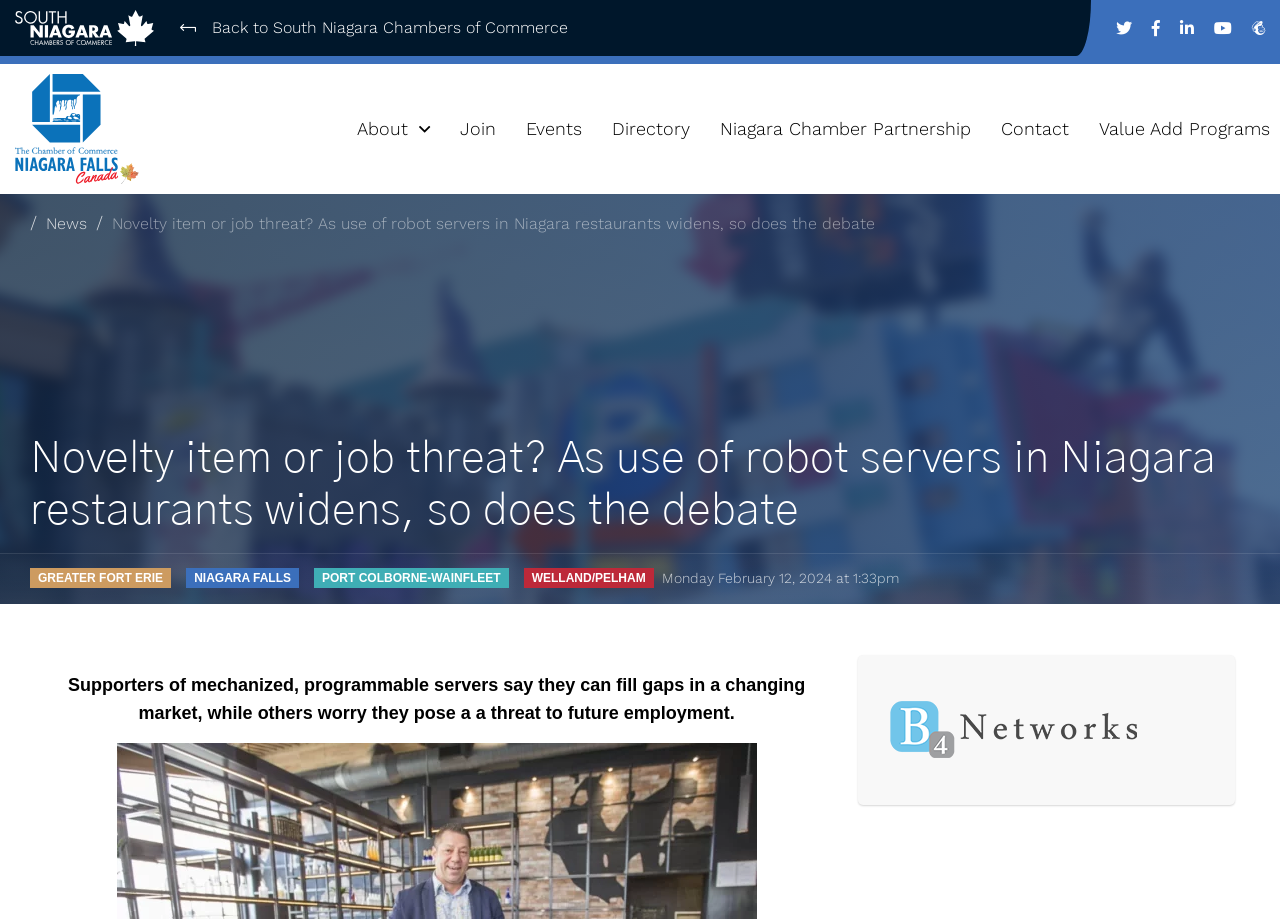Could you indicate the bounding box coordinates of the region to click in order to complete this instruction: "View News".

[0.036, 0.233, 0.068, 0.254]